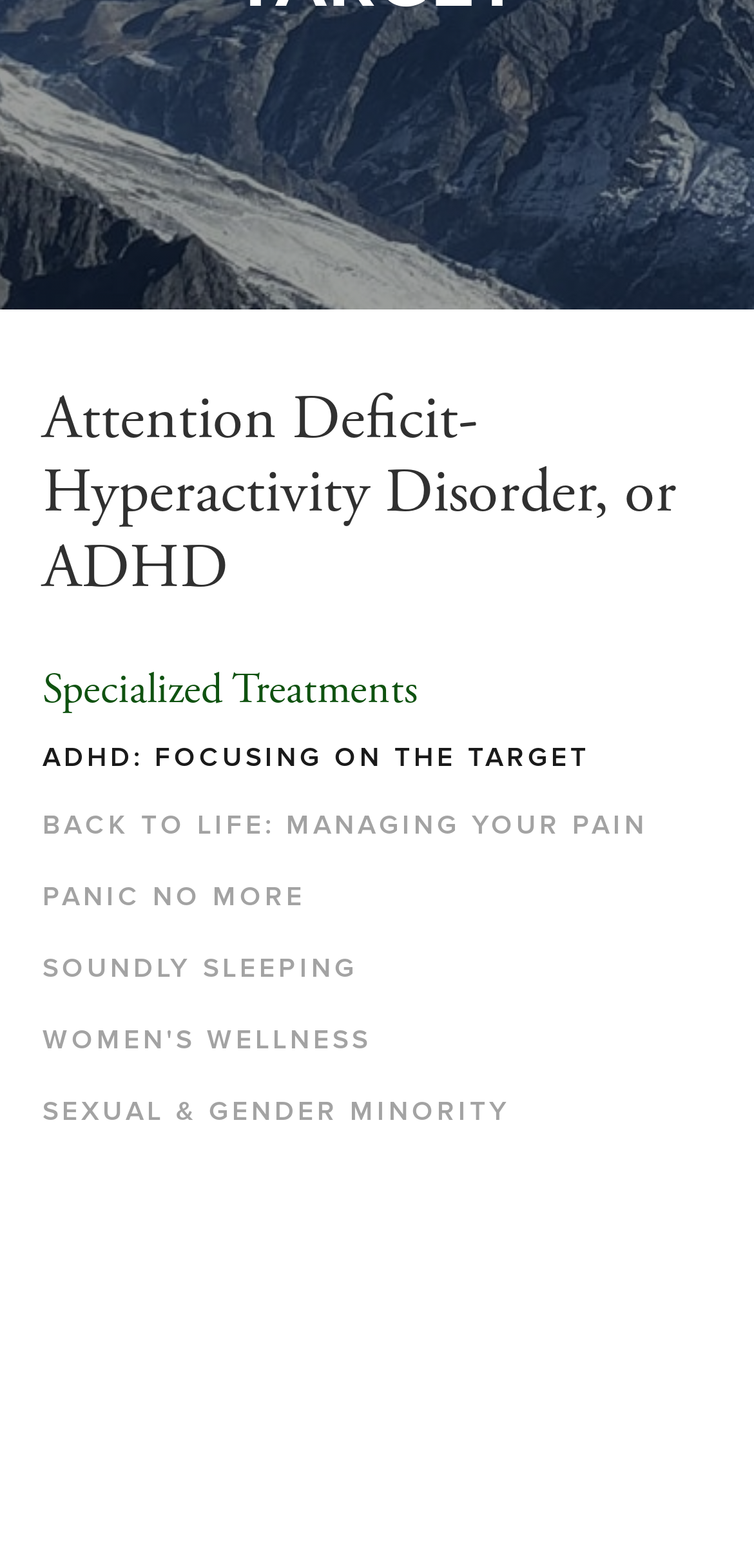Specify the bounding box coordinates (top-left x, top-left y, bottom-right x, bottom-right y) of the UI element in the screenshot that matches this description: Sexual & Gender Minority

[0.056, 0.698, 0.944, 0.733]